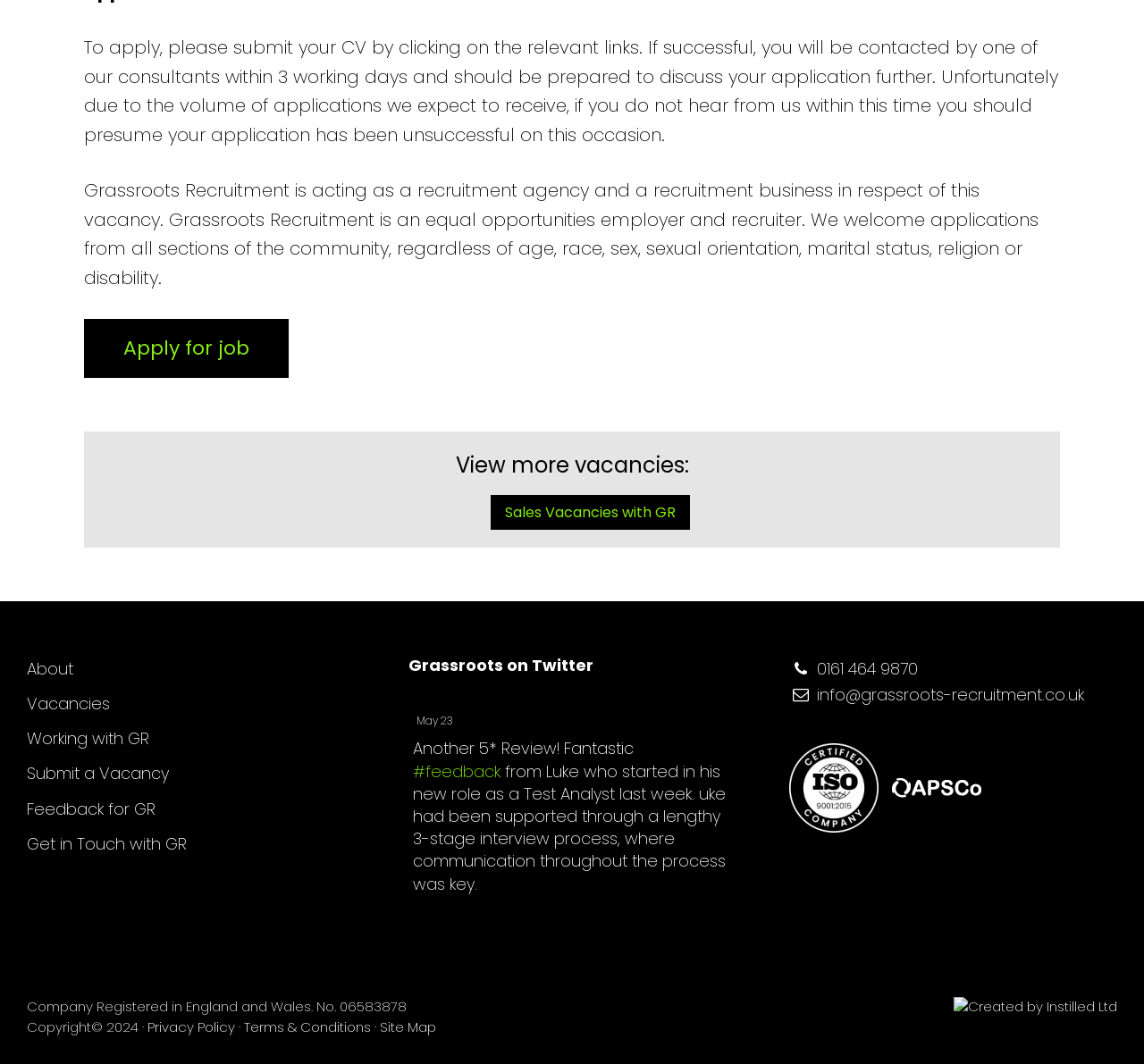Could you locate the bounding box coordinates for the section that should be clicked to accomplish this task: "Apply for job".

[0.073, 0.3, 0.252, 0.355]